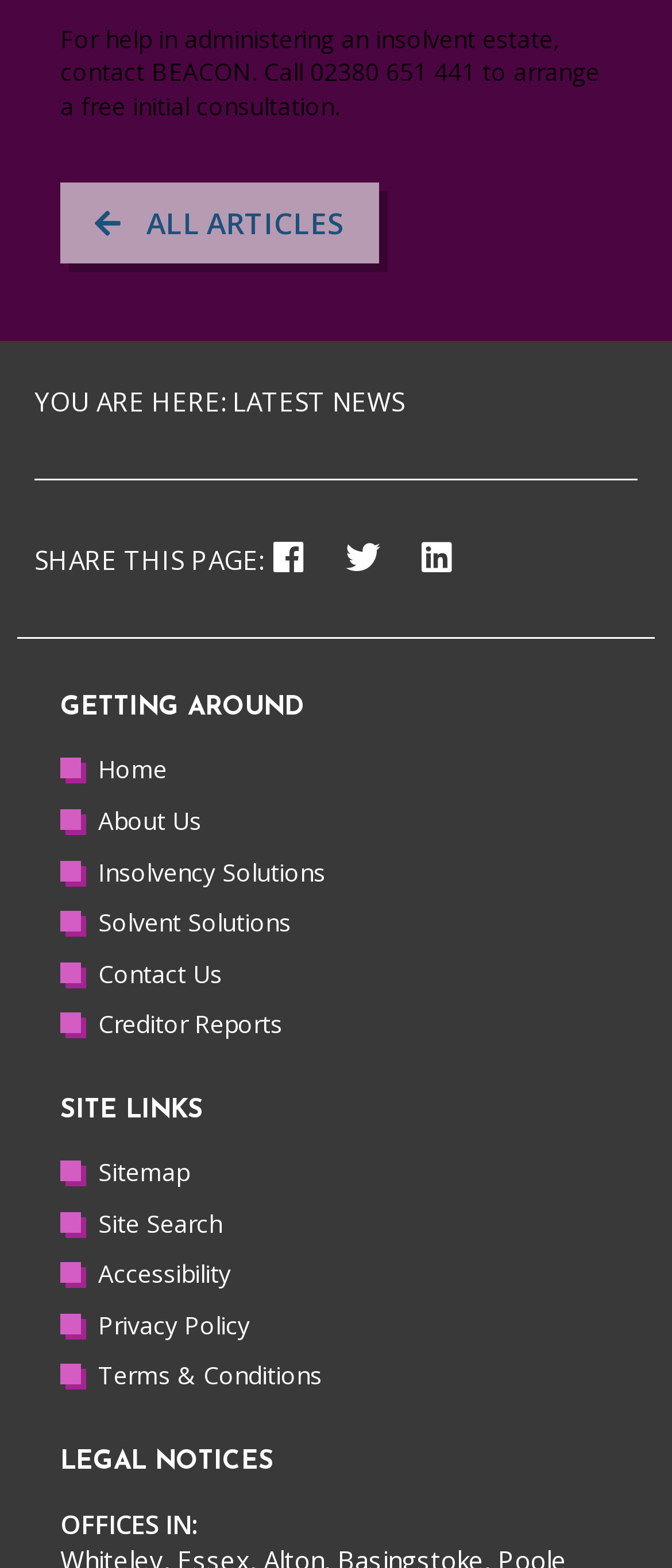Please find the bounding box coordinates of the element that you should click to achieve the following instruction: "Contact BEACON for help". The coordinates should be presented as four float numbers between 0 and 1: [left, top, right, bottom].

[0.09, 0.014, 0.892, 0.078]